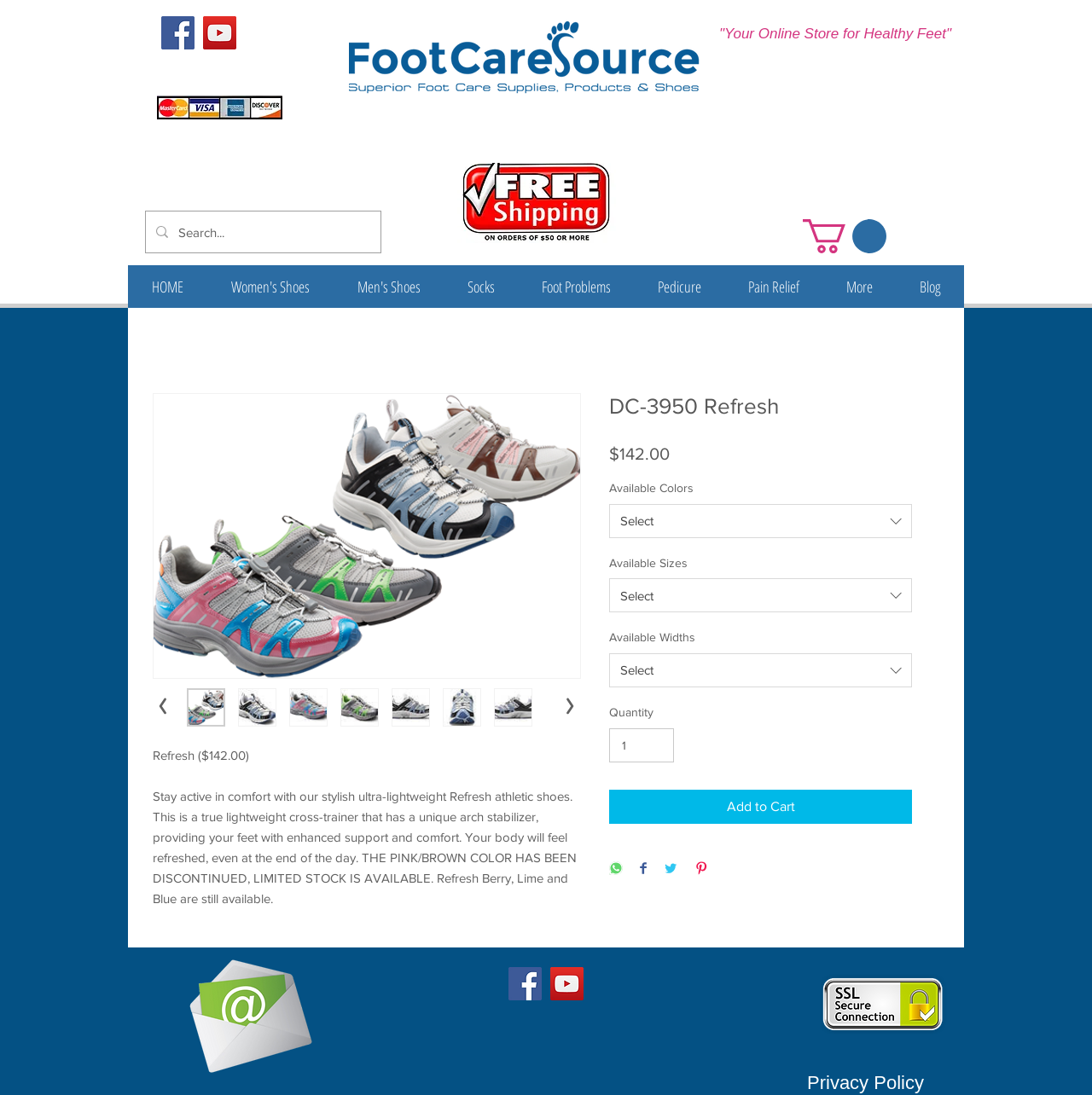Please find the bounding box coordinates for the clickable element needed to perform this instruction: "Add to cart".

[0.558, 0.721, 0.835, 0.752]